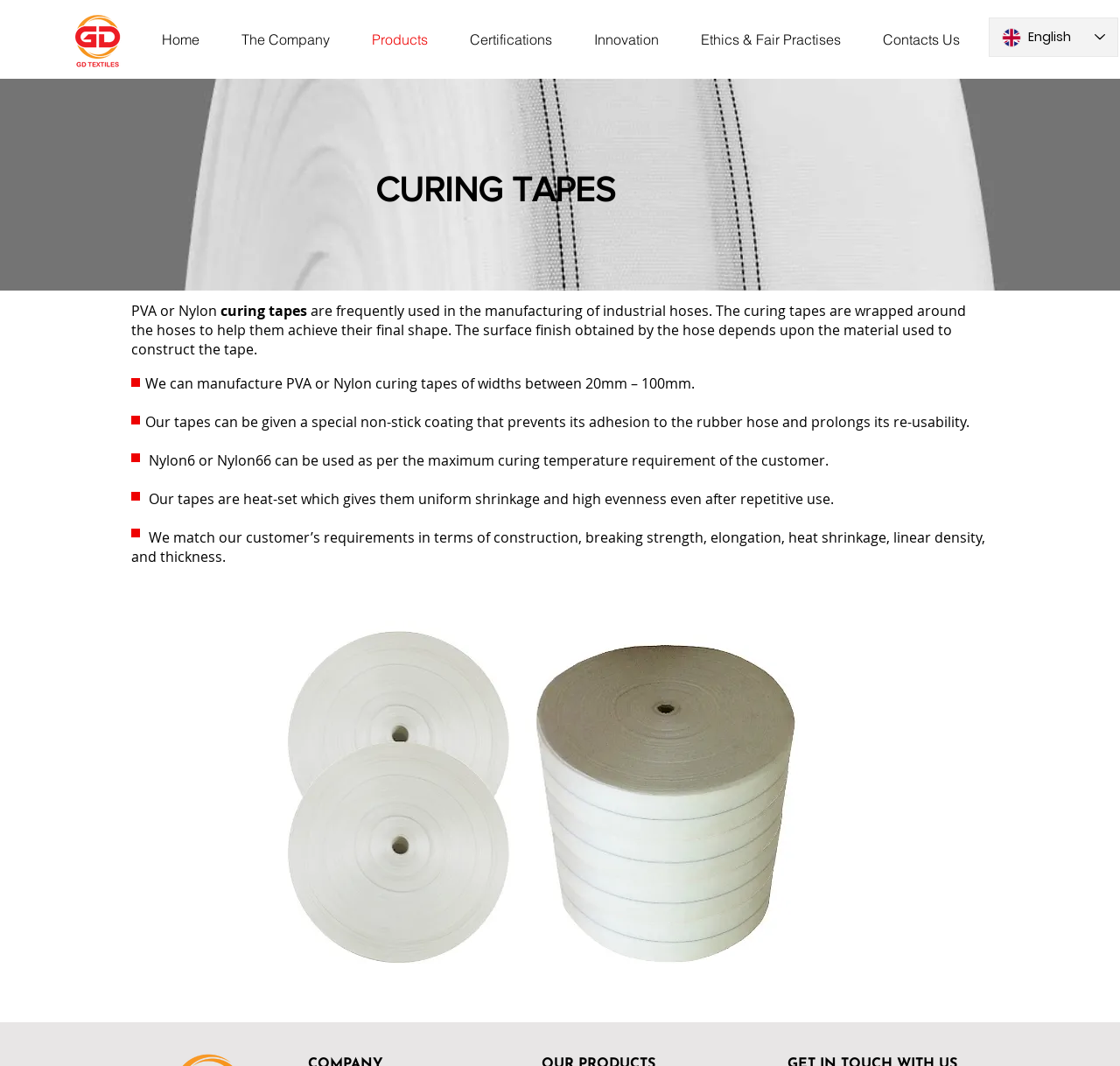Please provide the bounding box coordinates for the element that needs to be clicked to perform the instruction: "View the image of Curing Tapes Header". The coordinates must consist of four float numbers between 0 and 1, formatted as [left, top, right, bottom].

[0.0, 0.074, 1.0, 0.273]